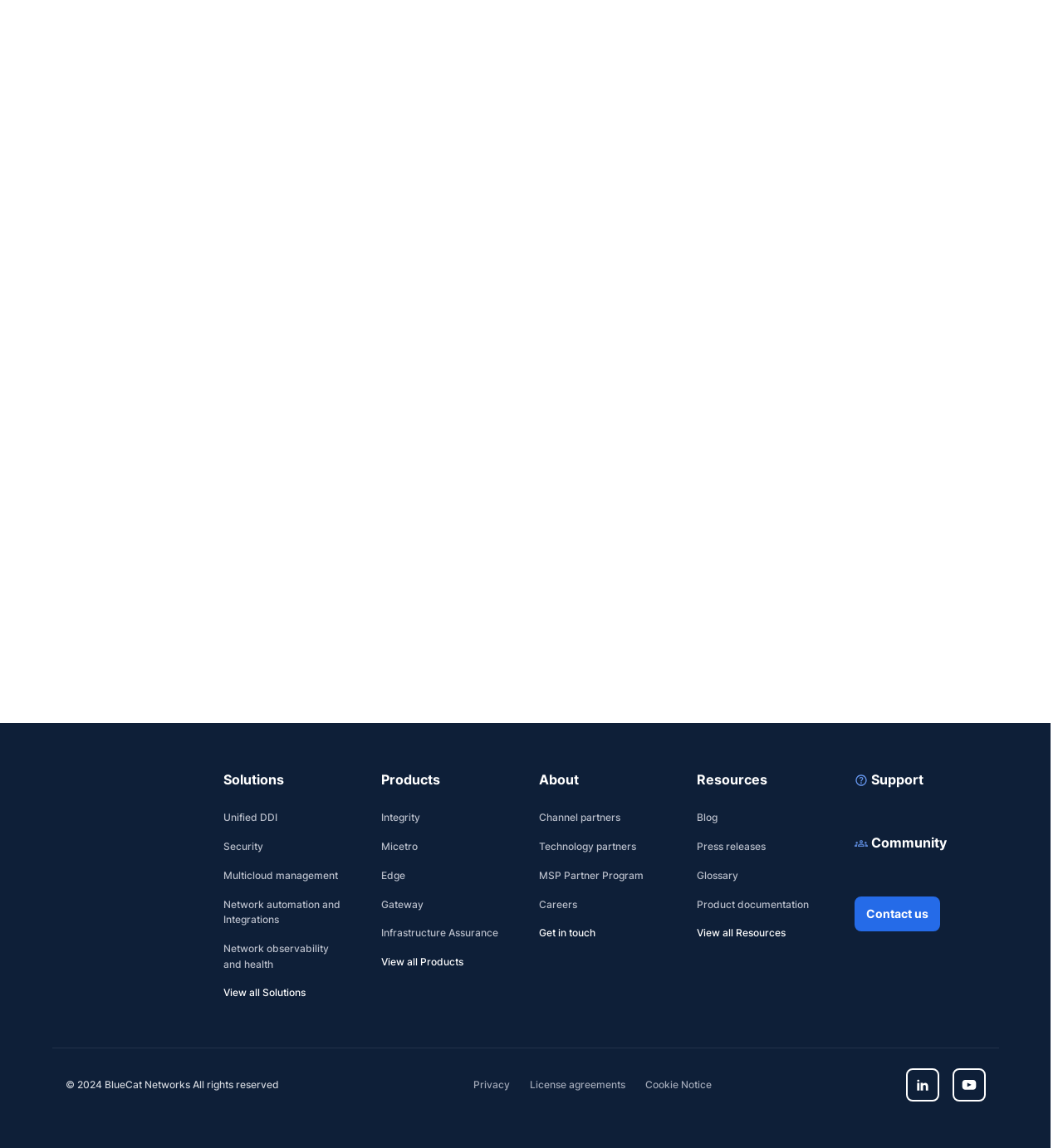Specify the bounding box coordinates of the element's region that should be clicked to achieve the following instruction: "View all Solutions". The bounding box coordinates consist of four float numbers between 0 and 1, in the format [left, top, right, bottom].

[0.21, 0.86, 0.287, 0.87]